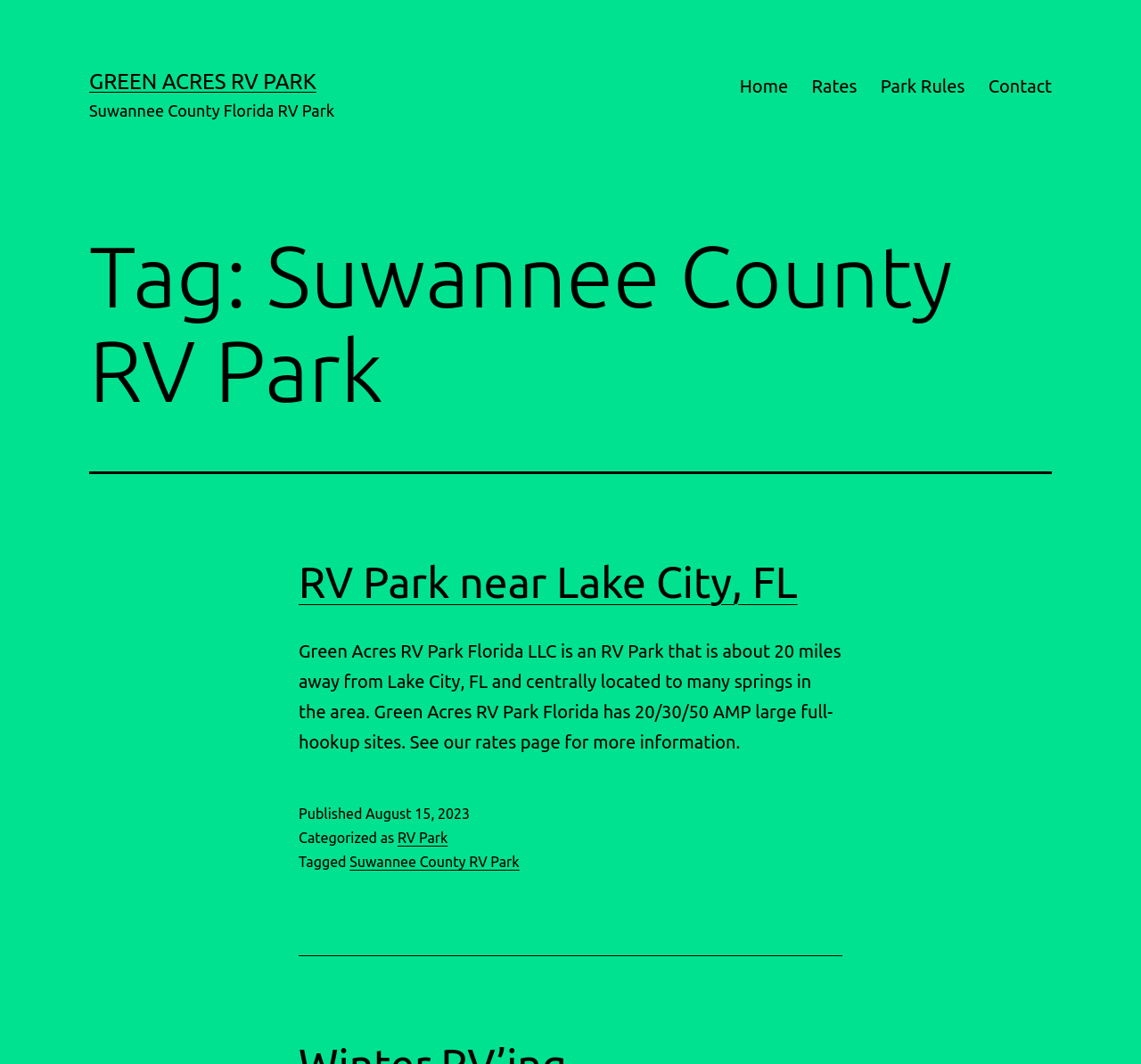Please locate the bounding box coordinates of the element that needs to be clicked to achieve the following instruction: "Donate to the charity". The coordinates should be four float numbers between 0 and 1, i.e., [left, top, right, bottom].

None